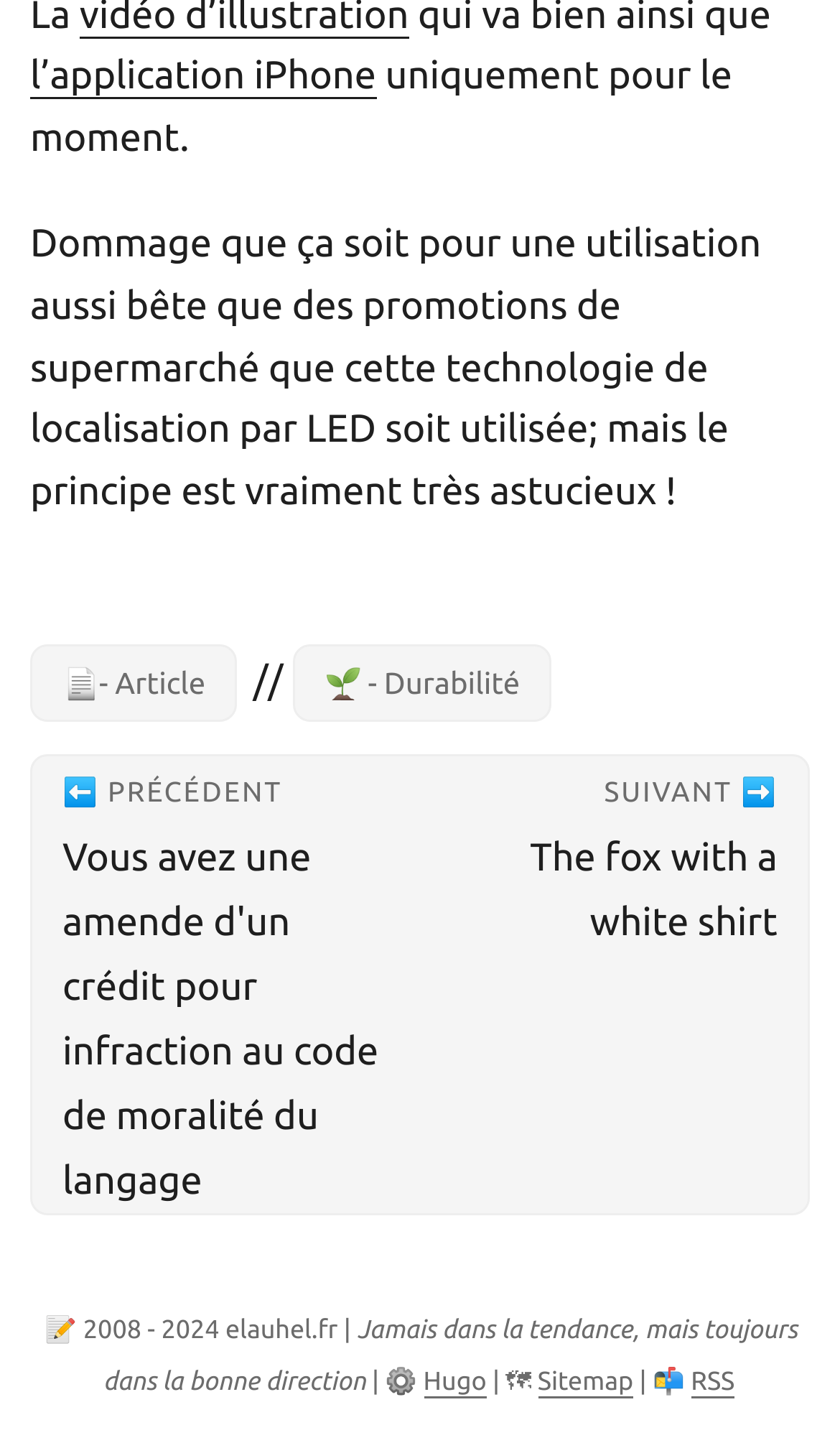Please provide the bounding box coordinates for the element that needs to be clicked to perform the instruction: "go to the 'Durabilité' page". The coordinates must consist of four float numbers between 0 and 1, formatted as [left, top, right, bottom].

[0.348, 0.445, 0.658, 0.499]